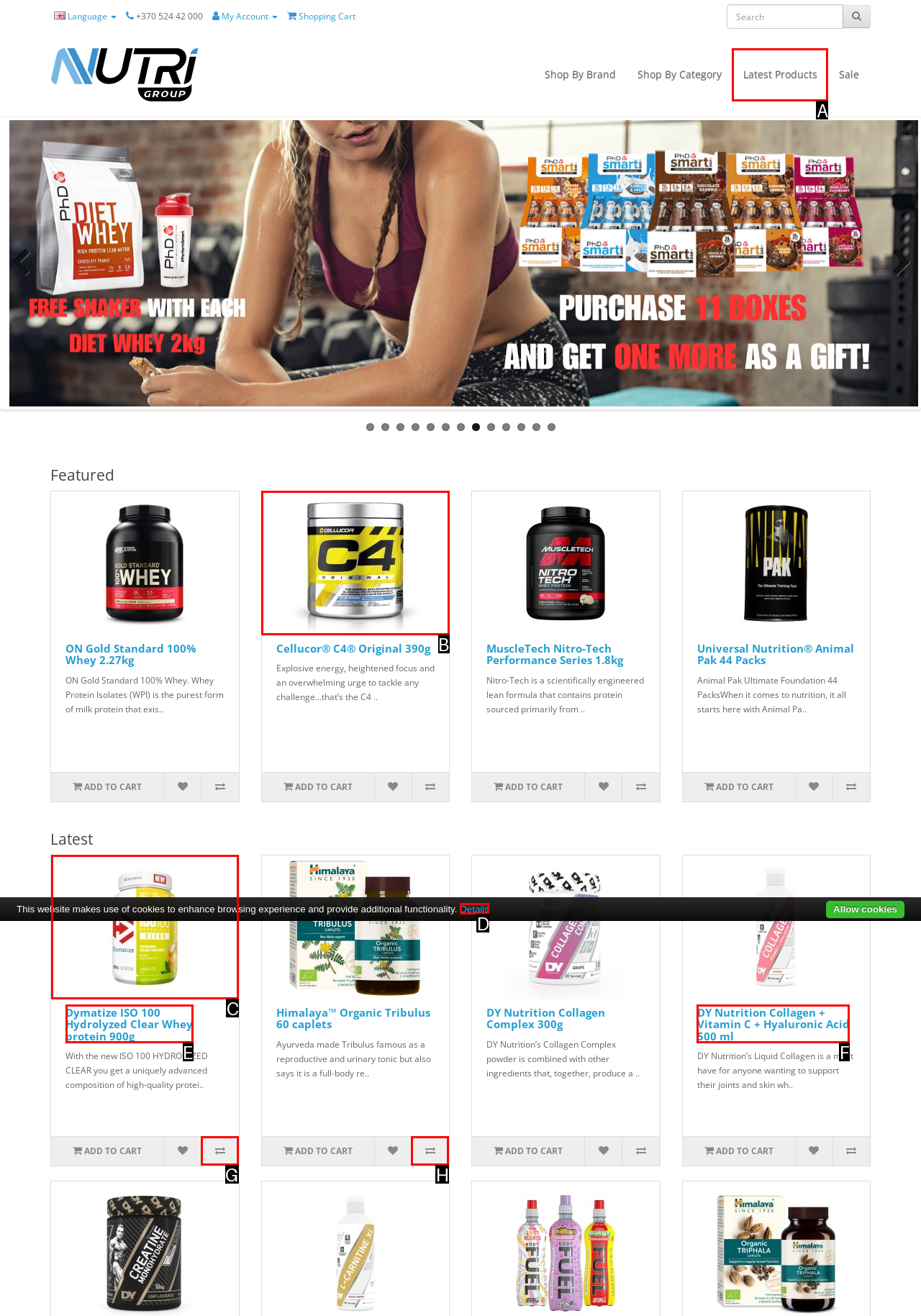Determine the letter of the element you should click to carry out the task: View latest products
Answer with the letter from the given choices.

A